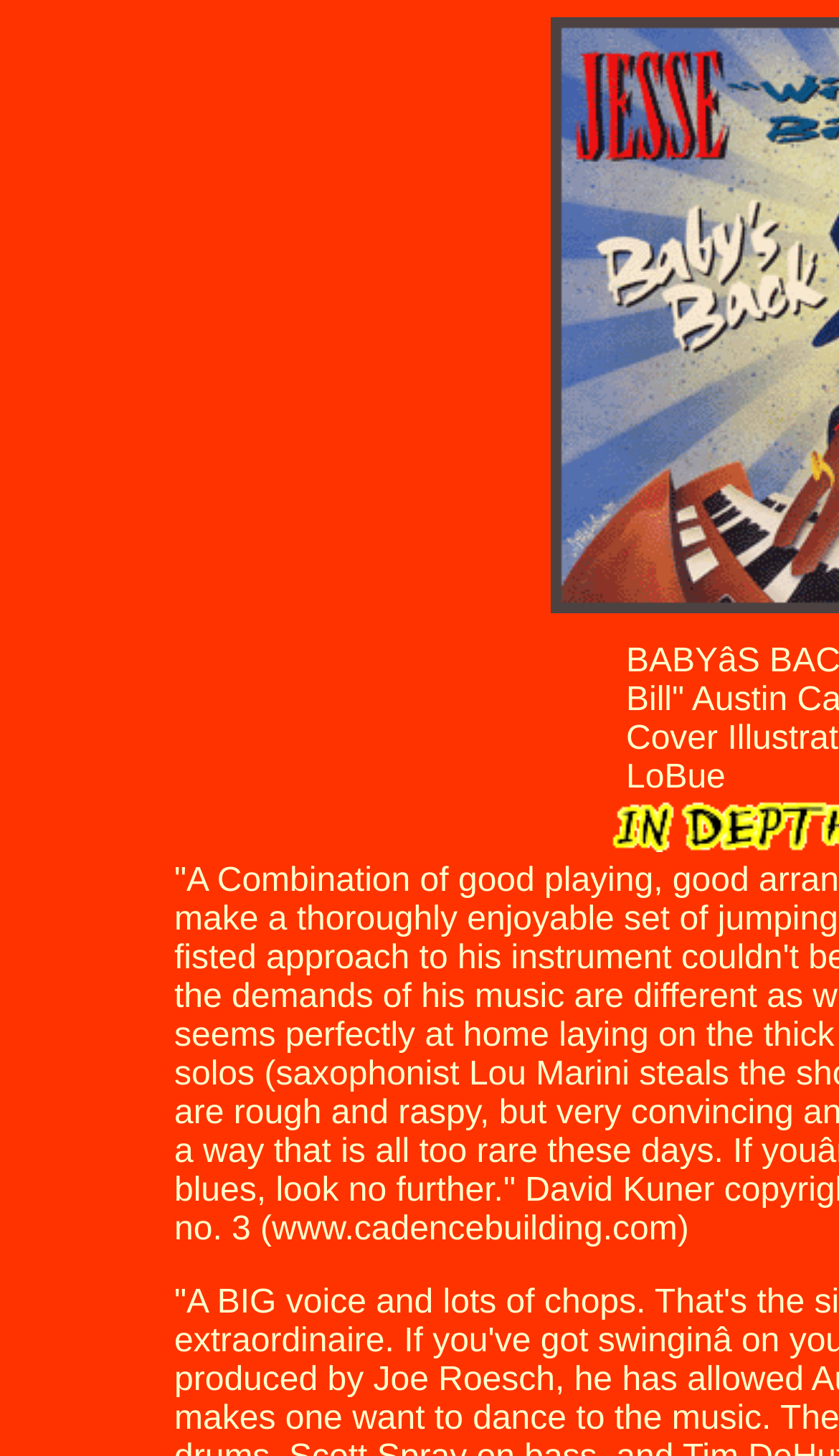How many columns are in the table?
By examining the image, provide a one-word or phrase answer.

3